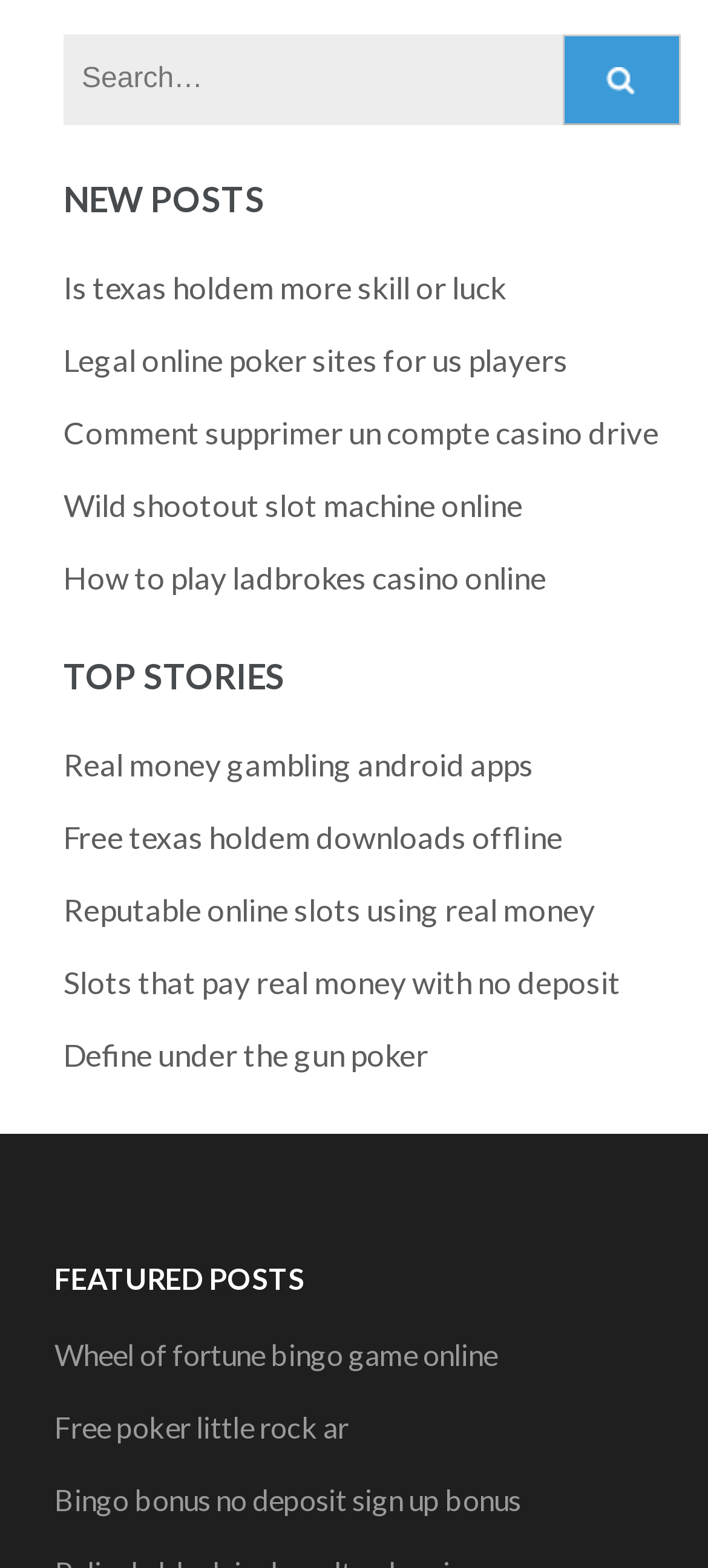What is the topic of the link 'Define under the gun poker'?
Please answer the question with a detailed and comprehensive explanation.

The link 'Define under the gun poker' is located in the 'TOP STORIES' section, and its title suggests that it is related to poker terminology. The phrase 'under the gun' is a common term in poker, and the link likely provides a definition or explanation of this term.